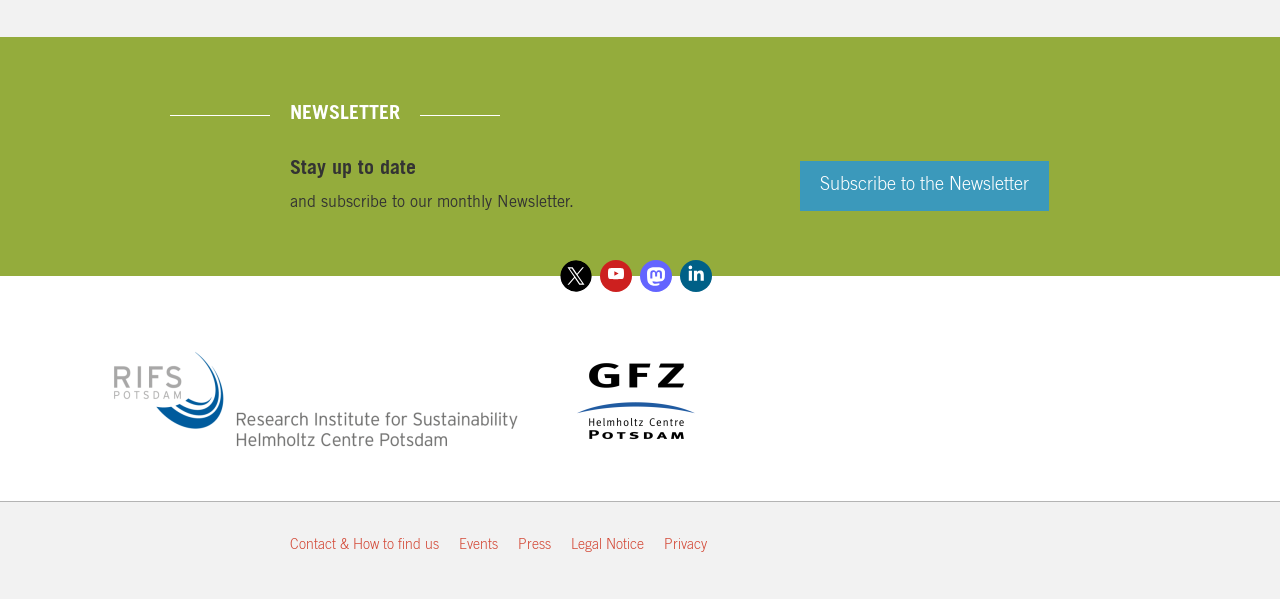Find the bounding box coordinates for the area that must be clicked to perform this action: "Check out Events".

[0.359, 0.894, 0.389, 0.923]